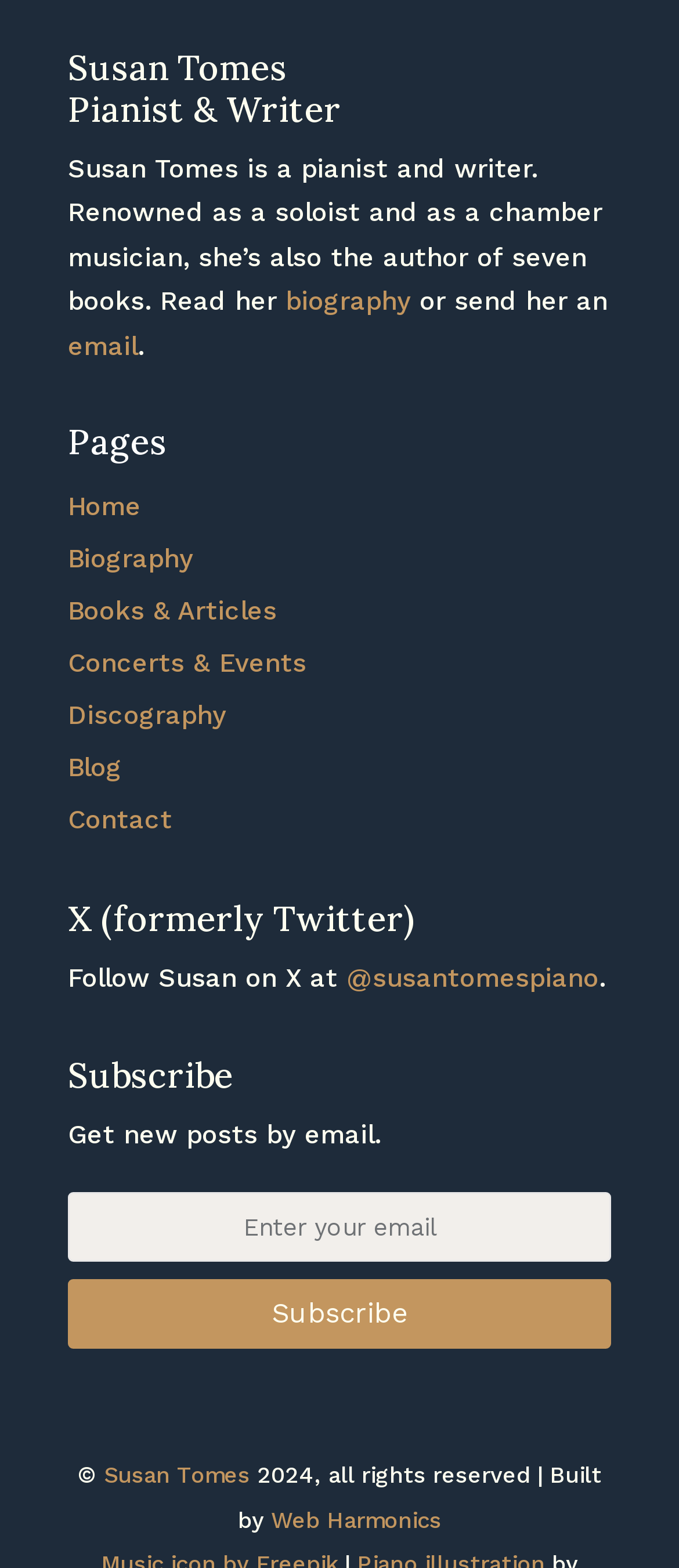Respond to the following question using a concise word or phrase: 
Who built the website?

Web Harmonics